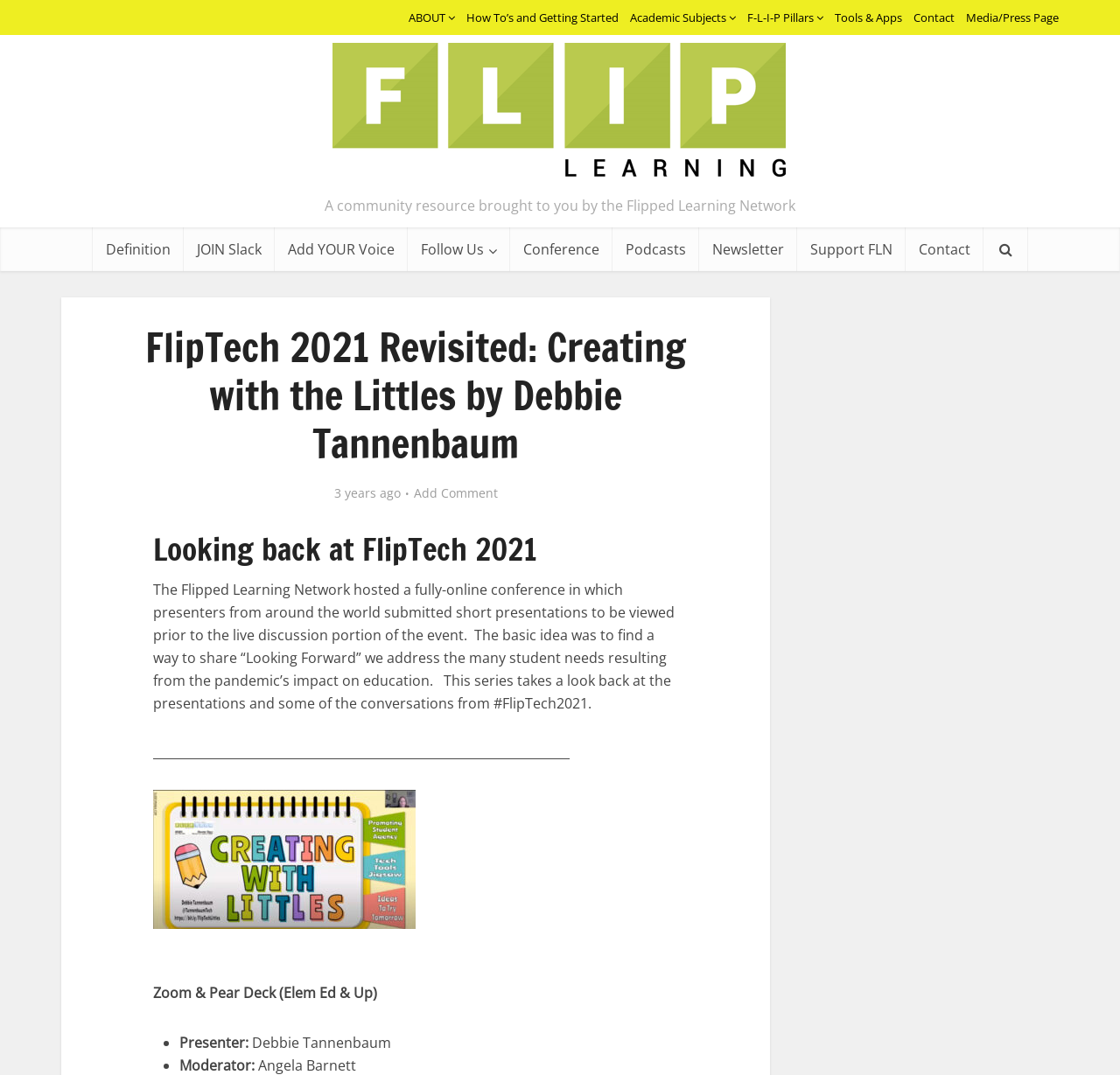Using the format (top-left x, top-left y, bottom-right x, bottom-right y), provide the bounding box coordinates for the described UI element. All values should be floating point numbers between 0 and 1: Subscribe Here

None